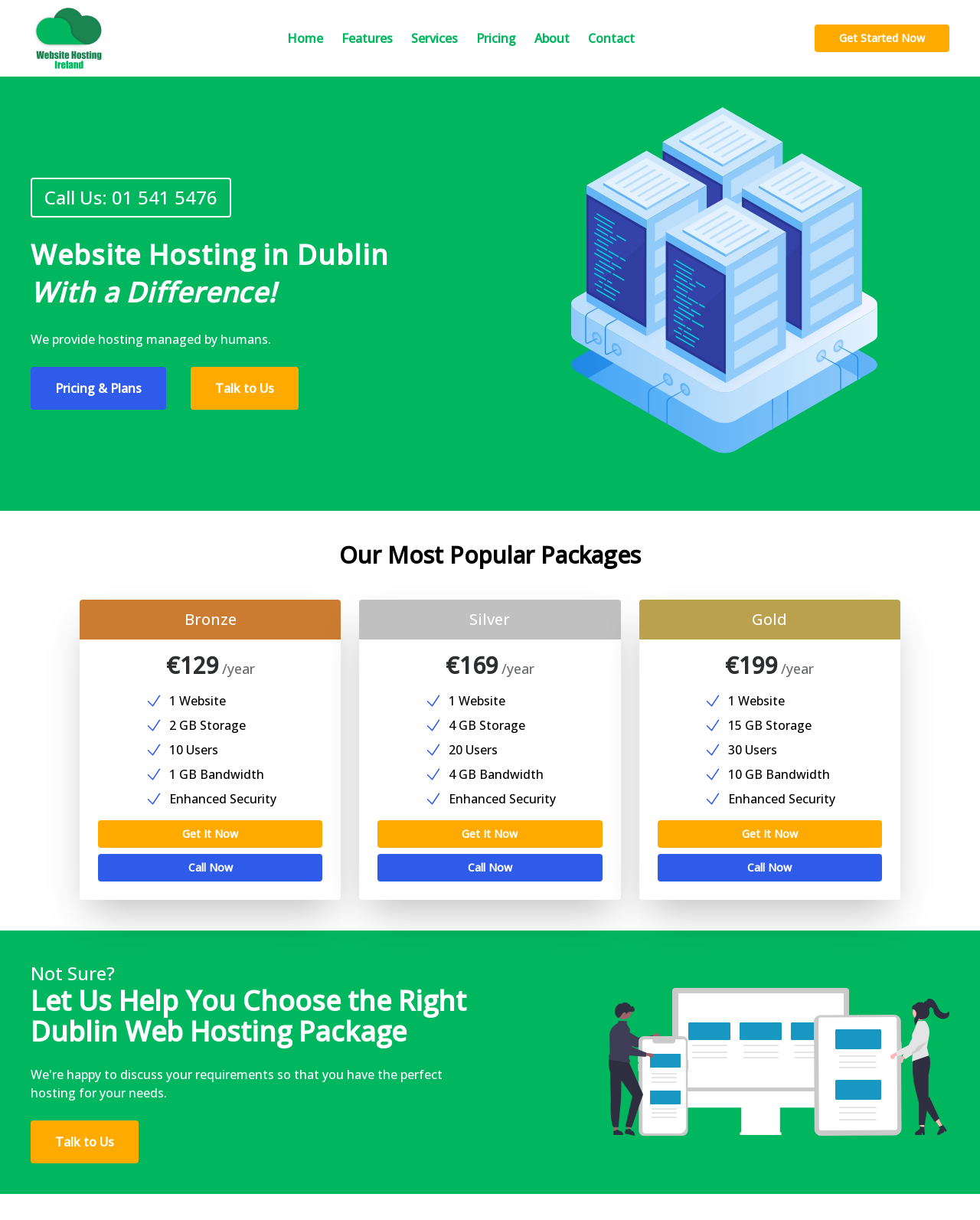Kindly determine the bounding box coordinates for the area that needs to be clicked to execute this instruction: "Talk to the support team".

[0.195, 0.301, 0.305, 0.336]